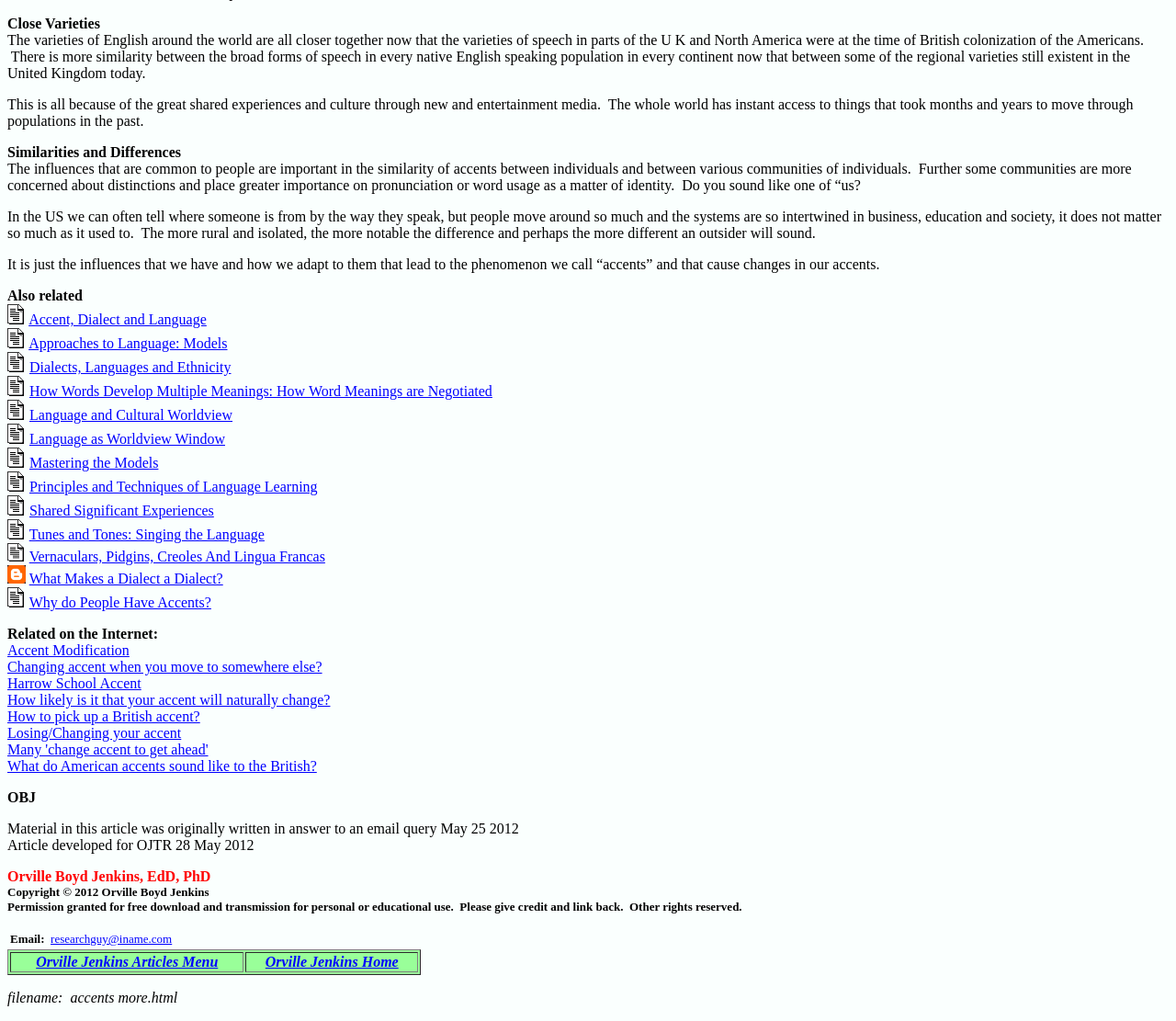Determine the bounding box coordinates of the region I should click to achieve the following instruction: "Email to researchguy@iname.com". Ensure the bounding box coordinates are four float numbers between 0 and 1, i.e., [left, top, right, bottom].

[0.043, 0.913, 0.146, 0.926]